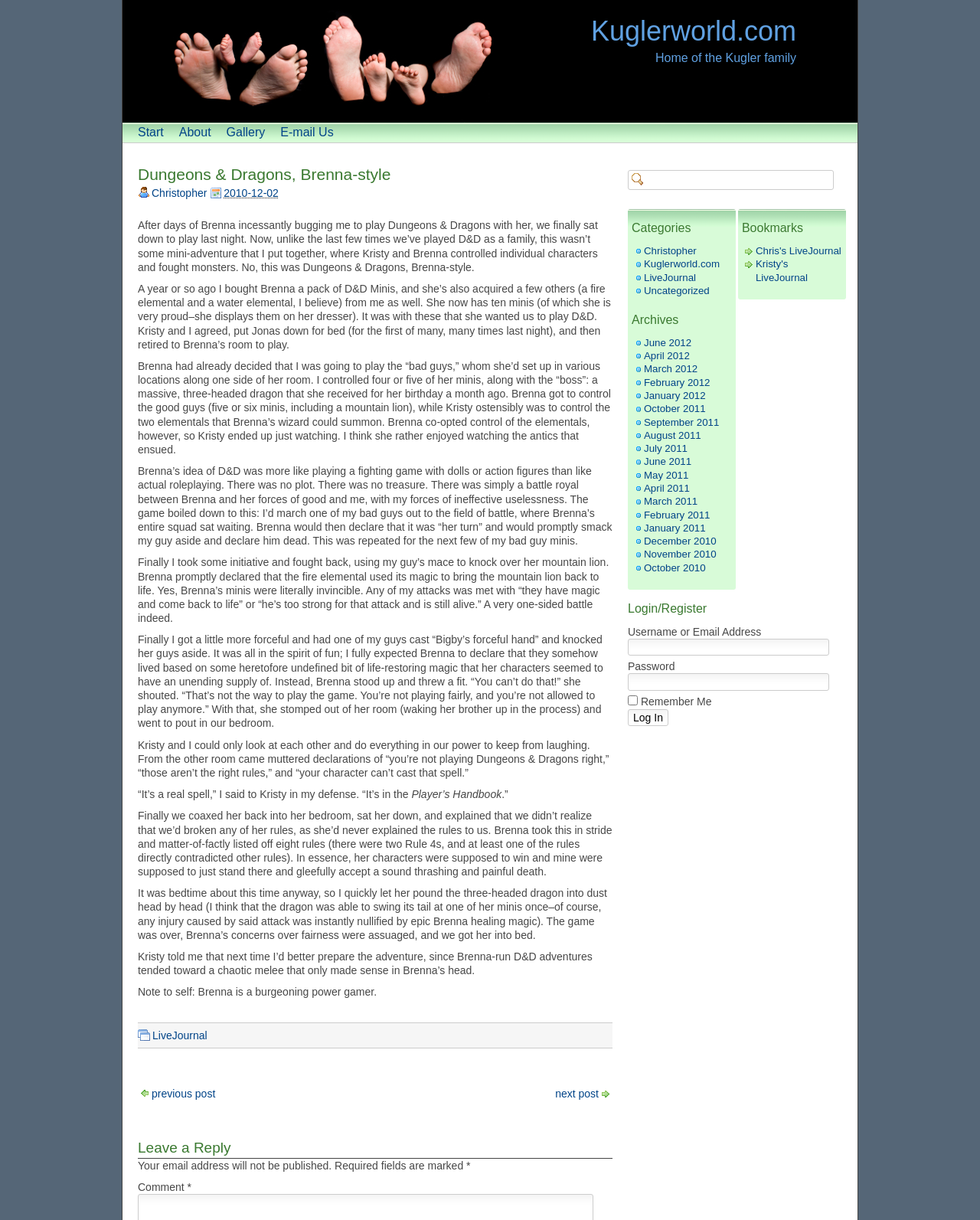Provide the bounding box coordinates of the UI element that matches the description: "Christopher".

[0.155, 0.153, 0.211, 0.163]